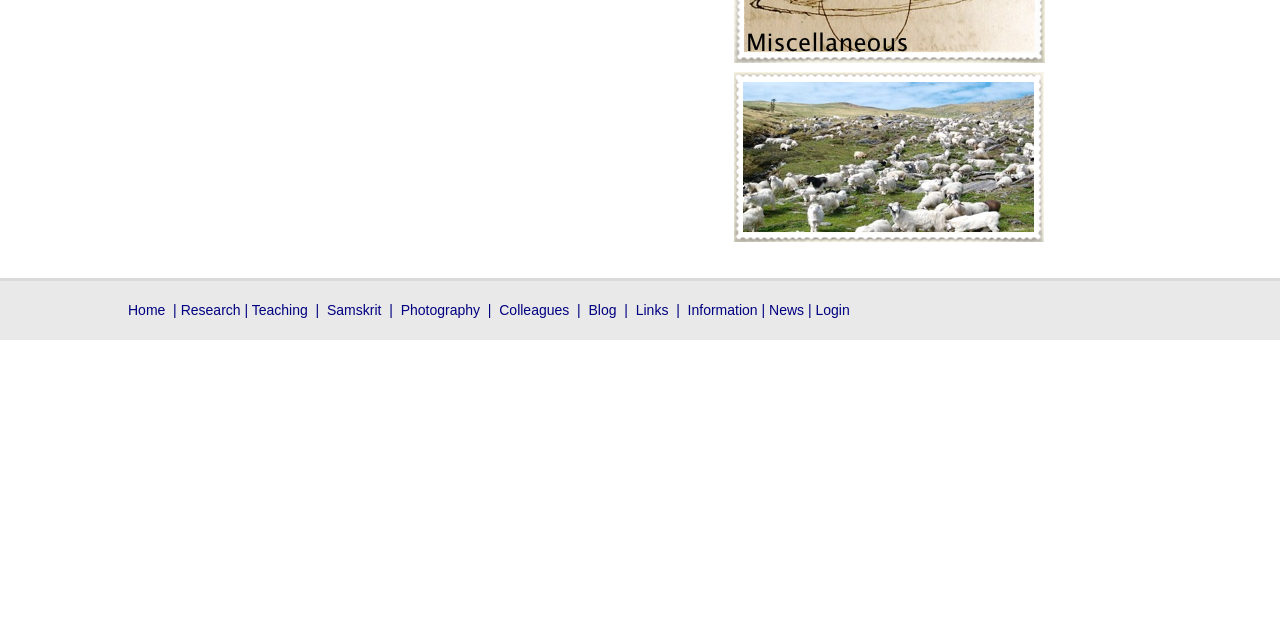Predict the bounding box coordinates for the UI element described as: "Login". The coordinates should be four float numbers between 0 and 1, presented as [left, top, right, bottom].

[0.637, 0.471, 0.667, 0.496]